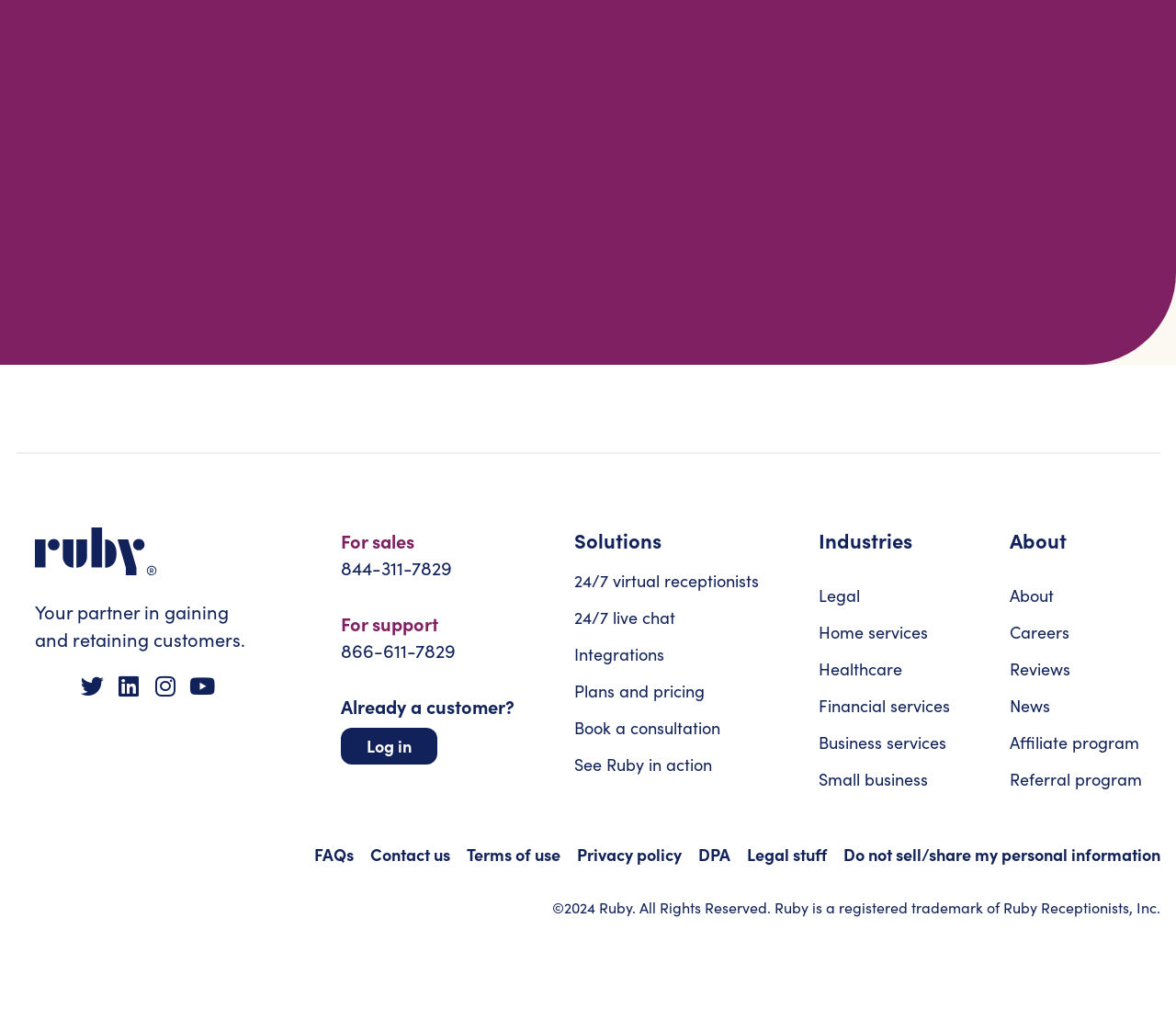Identify the bounding box coordinates of the clickable region required to complete the instruction: "Contact us". The coordinates should be given as four float numbers within the range of 0 and 1, i.e., [left, top, right, bottom].

[0.314, 0.825, 0.382, 0.85]